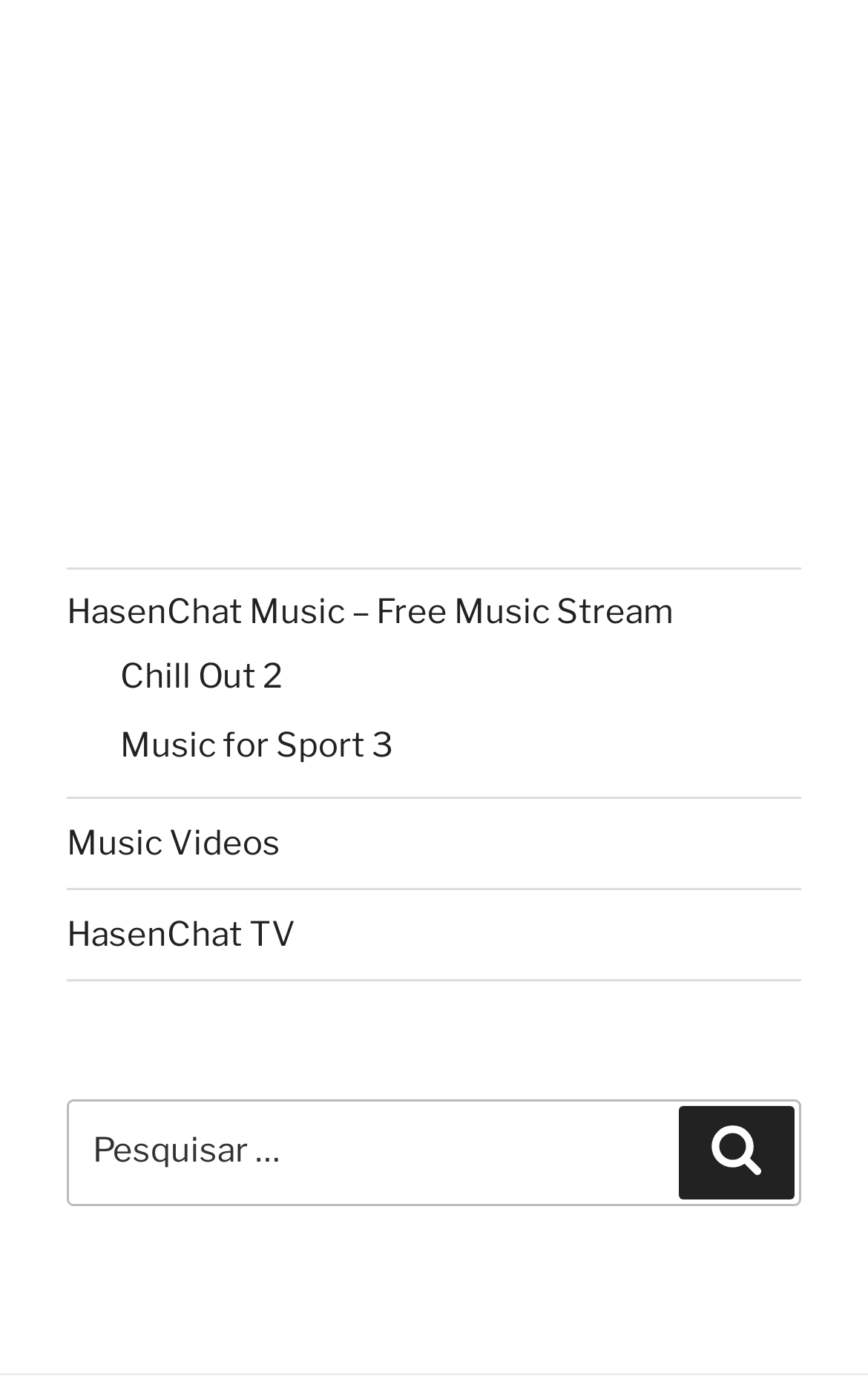How many elements are in the root element?
Give a detailed explanation using the information visible in the image.

The root element contains a link, a navigation section, and a search section, making a total of 3 elements.